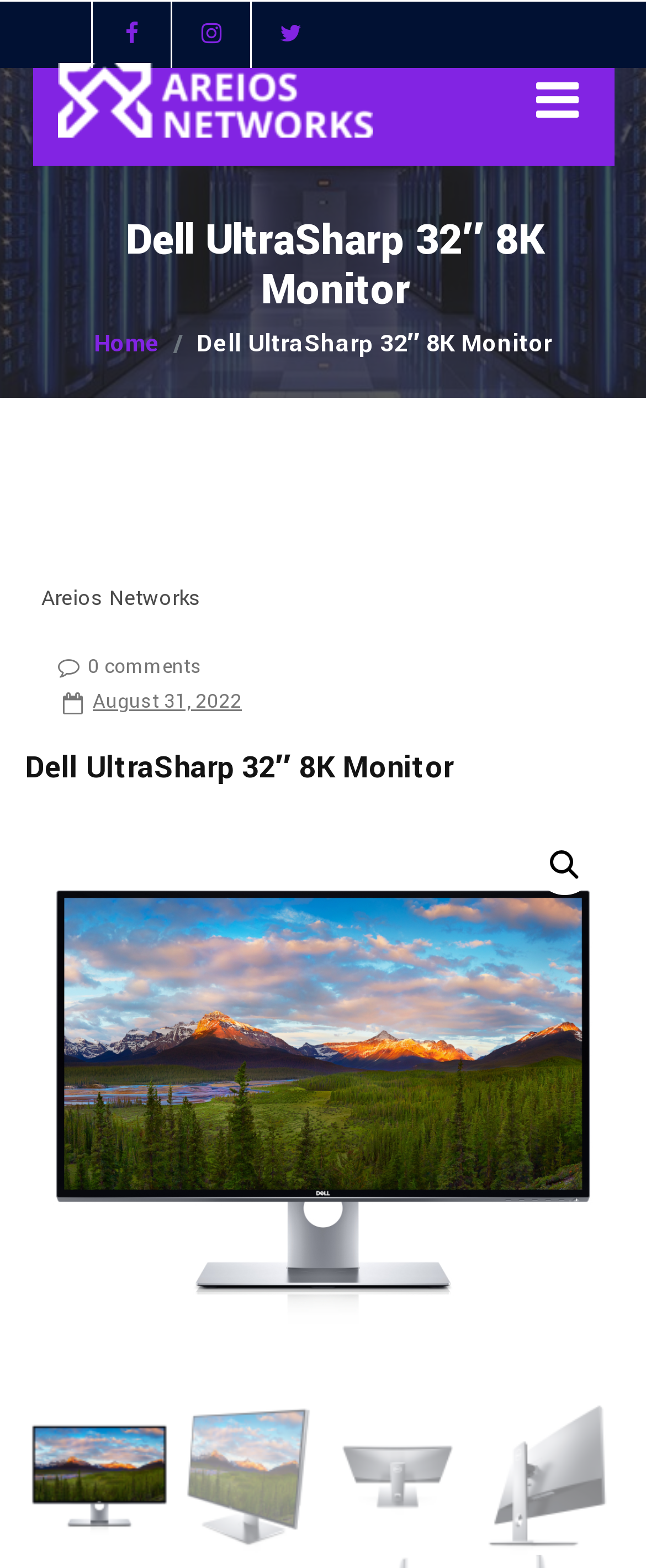Generate a comprehensive description of the webpage.

This webpage is about the Dell UltraSharp 32″ 8K Monitor, featuring Dell PremierColour. At the top left corner, there are three links represented by icons, followed by a link to "Areios Networks" with an accompanying image. To the right of these links, there is a button with an icon, which expands to a primary menu when clicked.

Below these elements, the main heading "Dell UltraSharp 32″ 8K Monitor" is prominently displayed. Next to it, there is a navigation section labeled "Breadcrumbs" with a link to "Home" and a static text displaying the same monitor name.

Further down, there are several links, including one to "Areios Networks" again, a link to "0 comments", and a link with an icon and a date "August 31, 2022". Another heading with the same monitor name is displayed below these links.

On the right side of the page, there is a search icon link. The main content of the page is a link to "Dell UltraSharp 32 8K Monitor: UP3218K" with an accompanying image that spans the entire width of the page. Below this link, there are four images arranged horizontally, showcasing the monitor from different angles.